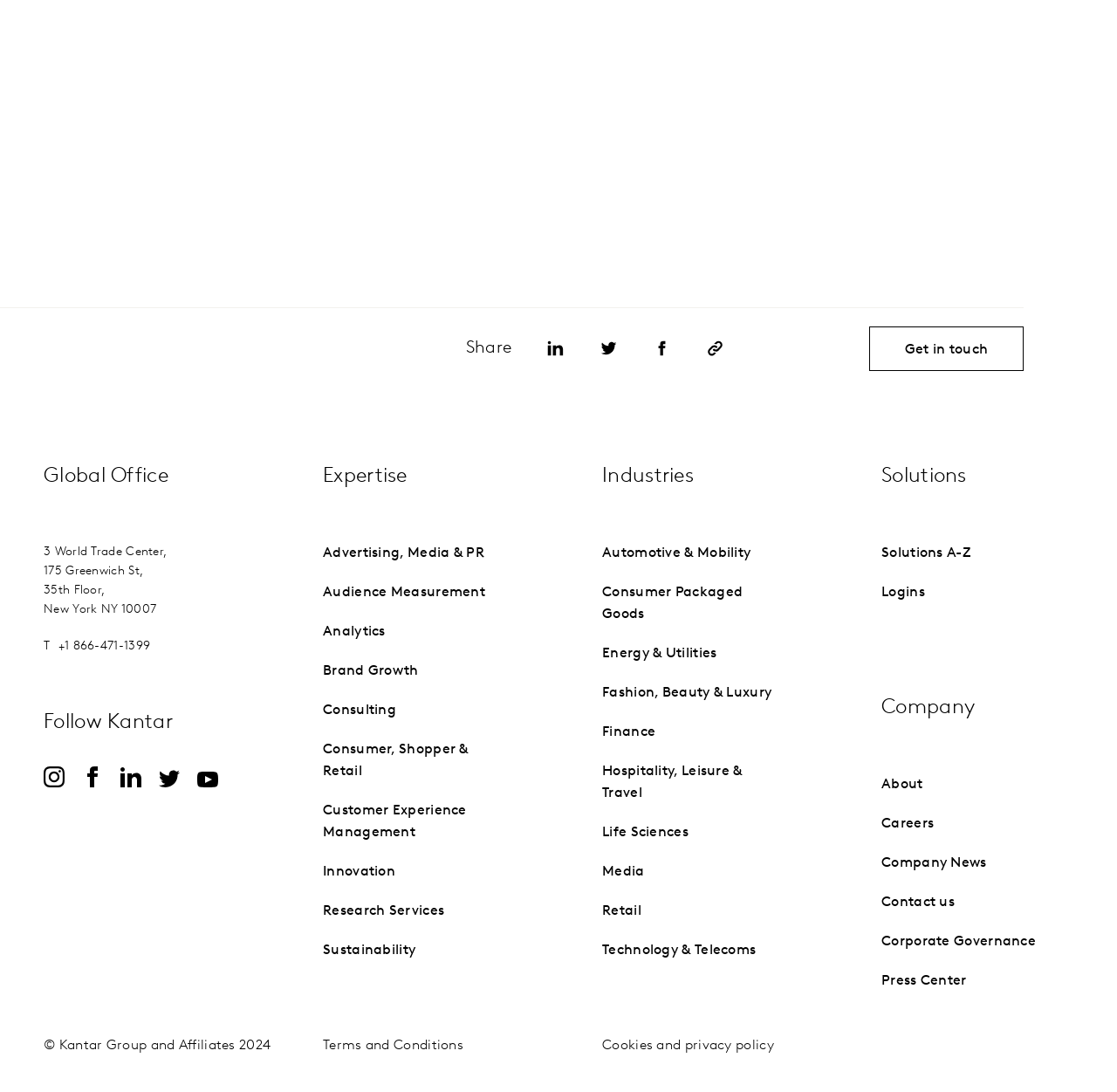What is the copyright year? Refer to the image and provide a one-word or short phrase answer.

2024